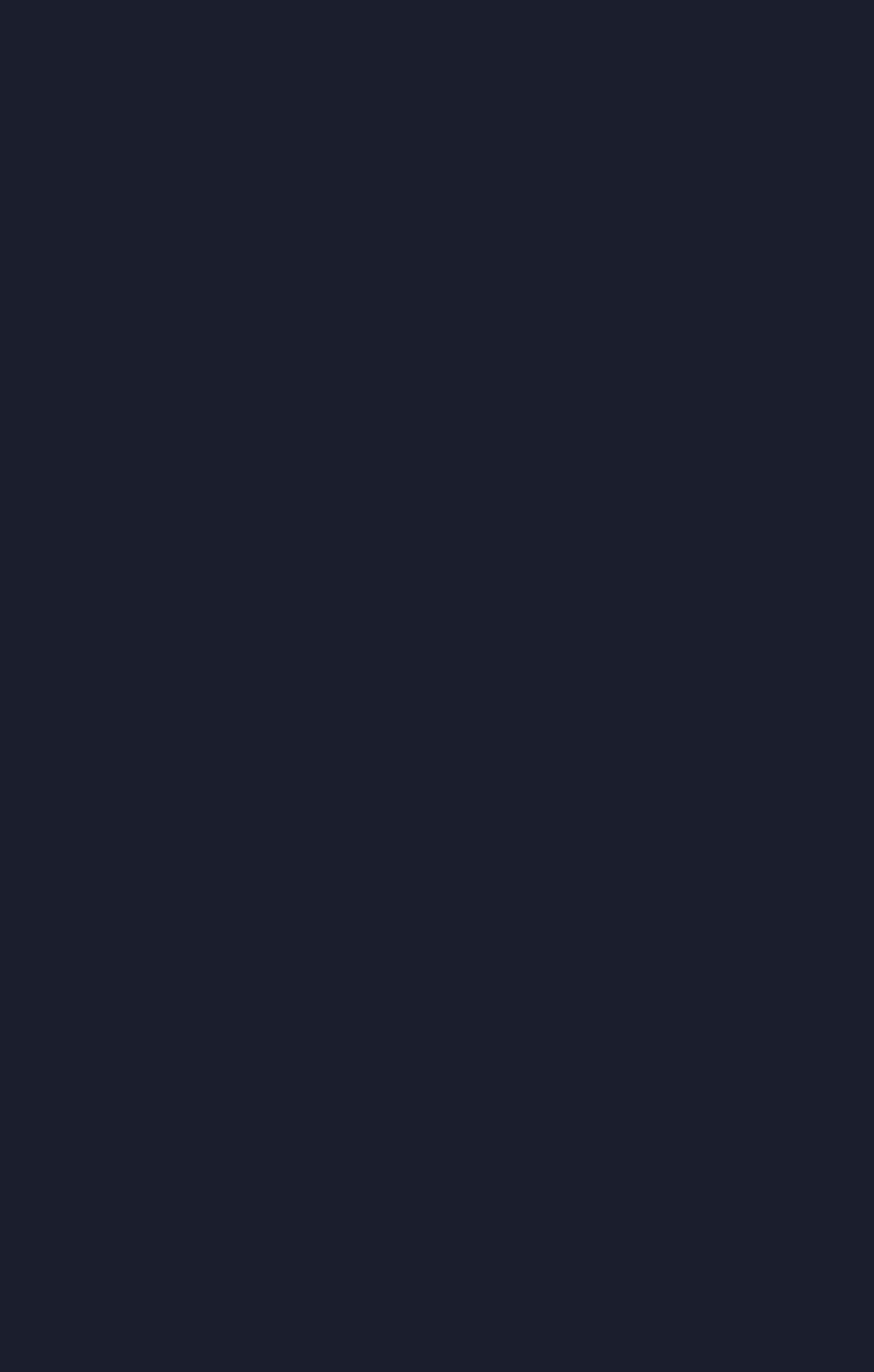Highlight the bounding box coordinates of the region I should click on to meet the following instruction: "explore Short Film".

[0.138, 0.335, 0.321, 0.368]